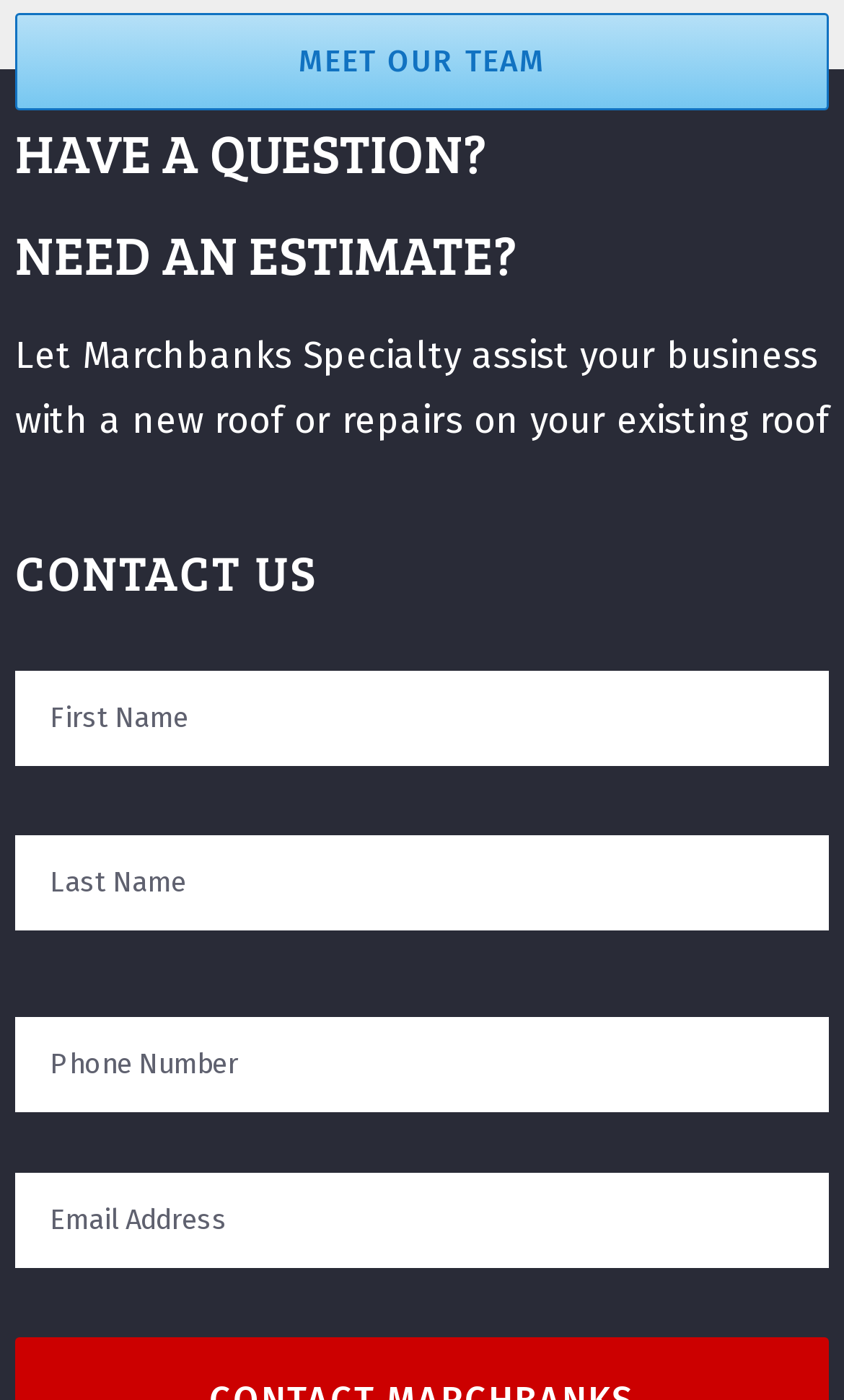Find the UI element described as: "name="input_2" placeholder="Phone Number"" and predict its bounding box coordinates. Ensure the coordinates are four float numbers between 0 and 1, [left, top, right, bottom].

[0.018, 0.726, 0.982, 0.794]